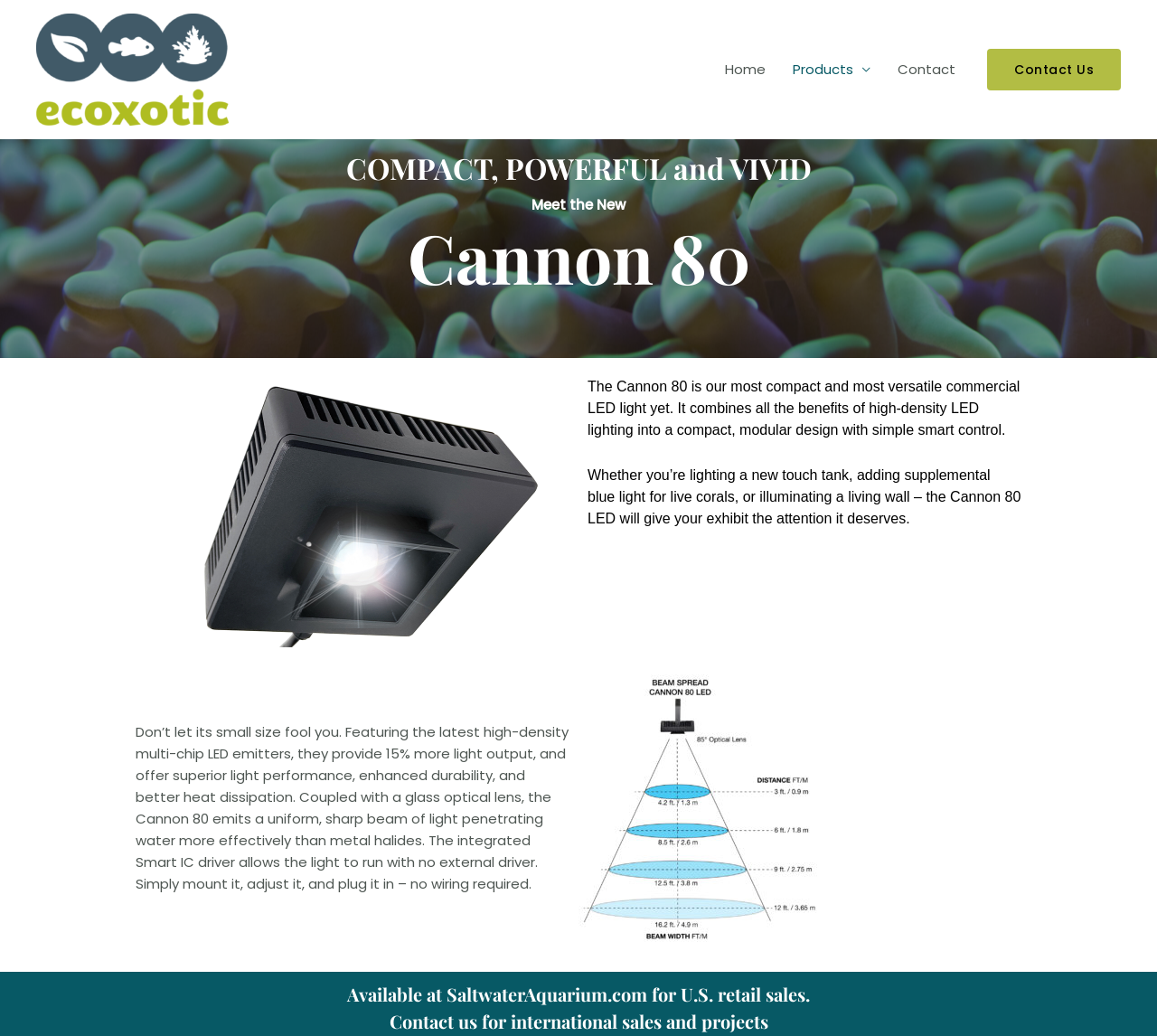Give a one-word or short phrase answer to the question: 
What is the benefit of the Cannon 80's compact design?

Easy to use